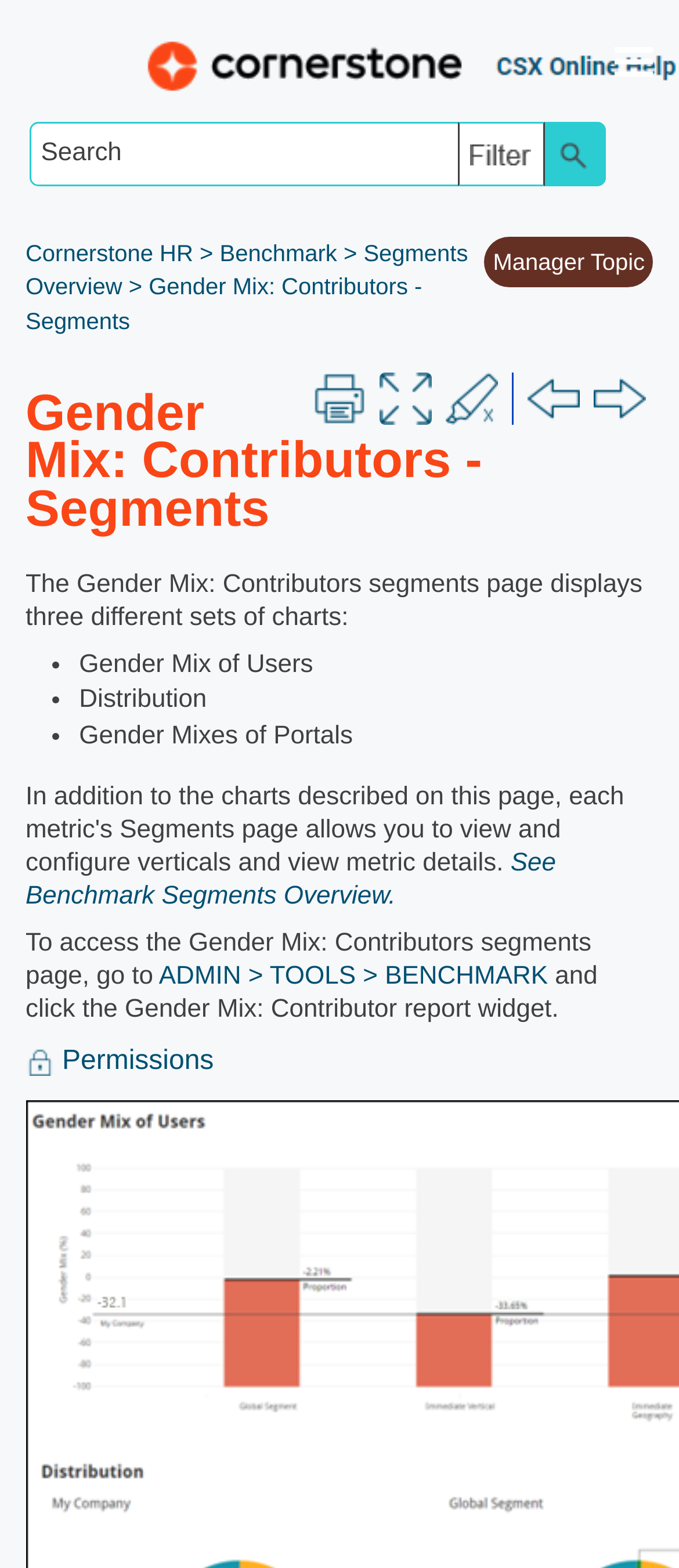Identify the bounding box coordinates of the specific part of the webpage to click to complete this instruction: "Print the page".

[0.462, 0.237, 0.539, 0.27]